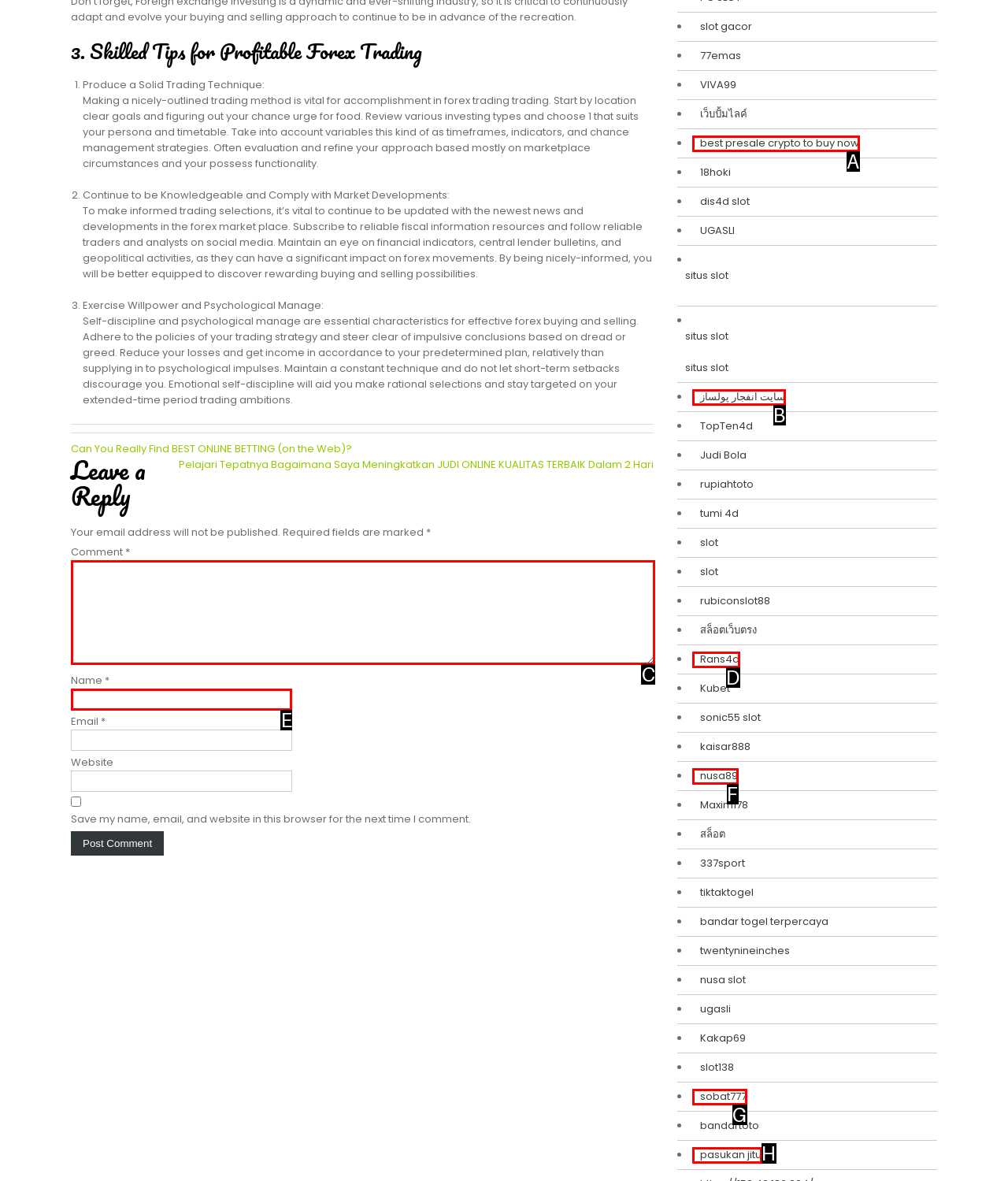Select the HTML element that corresponds to the description: parent_node: Comment * name="comment". Answer with the letter of the matching option directly from the choices given.

C